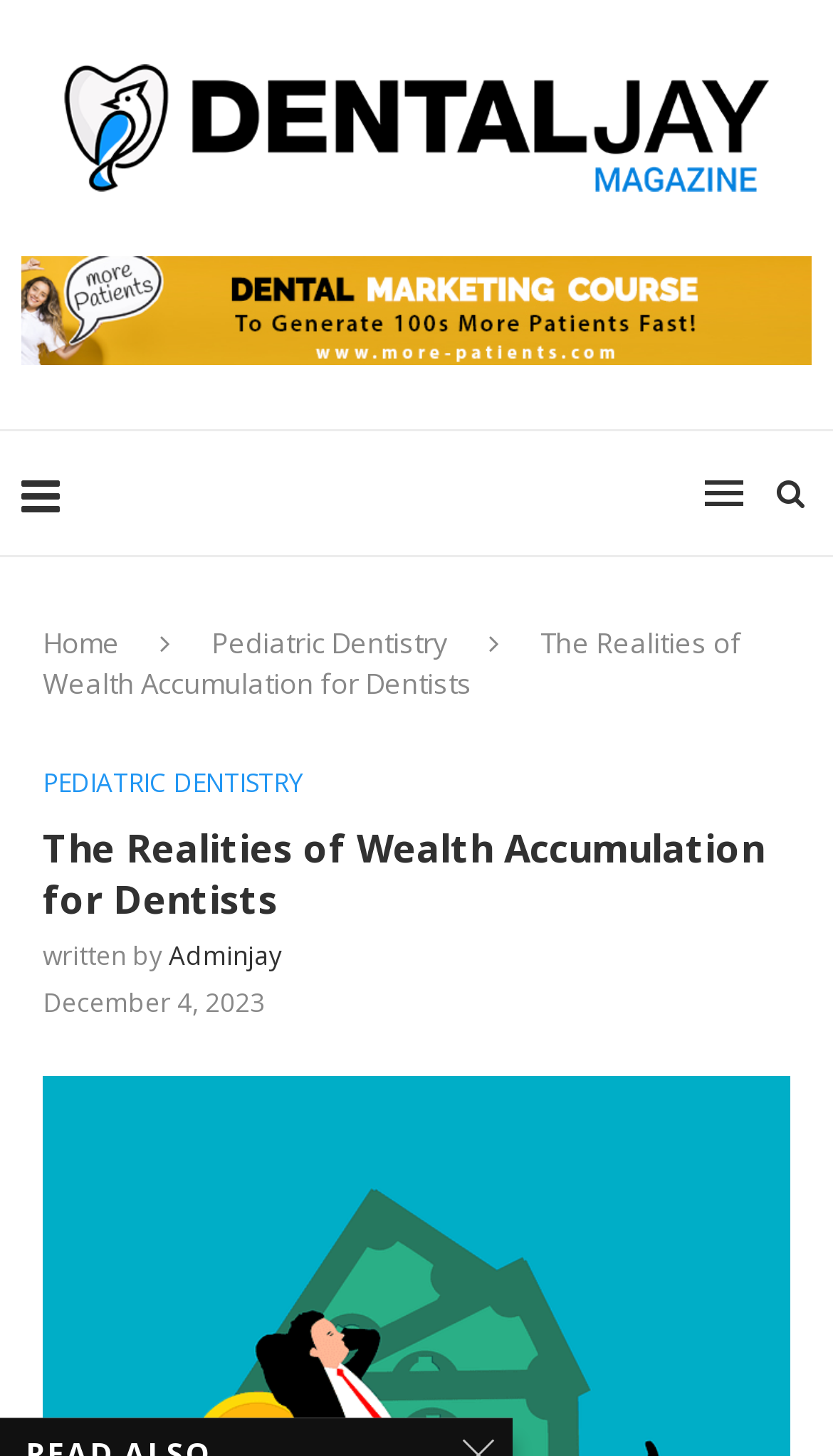Carefully observe the image and respond to the question with a detailed answer:
Who wrote the article?

The author of the article can be found below the heading, where it says 'written by Adminjay'. This information is located near the top of the article content.